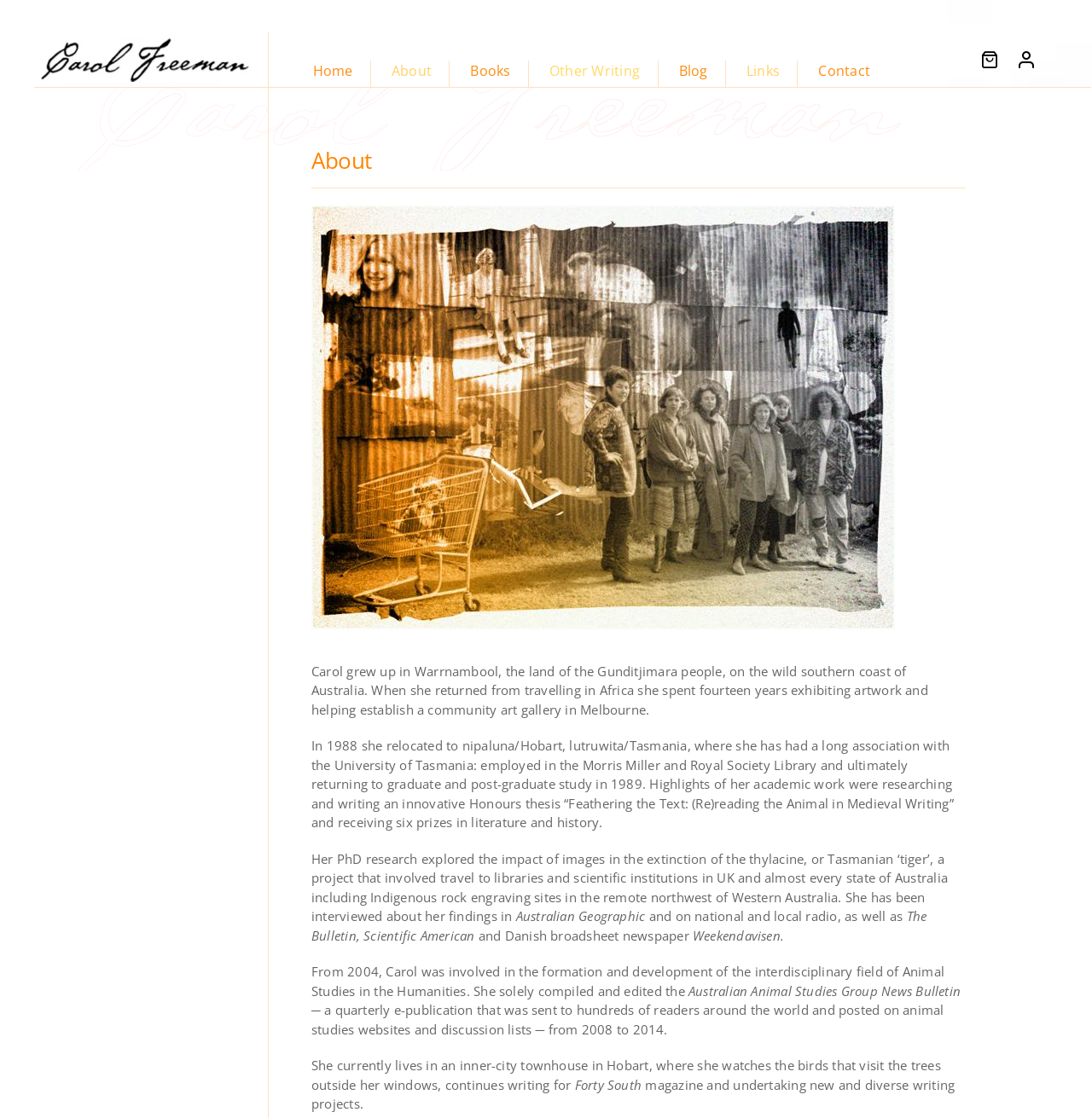Respond to the following query with just one word or a short phrase: 
What is the name of the writer?

Carol Freeman